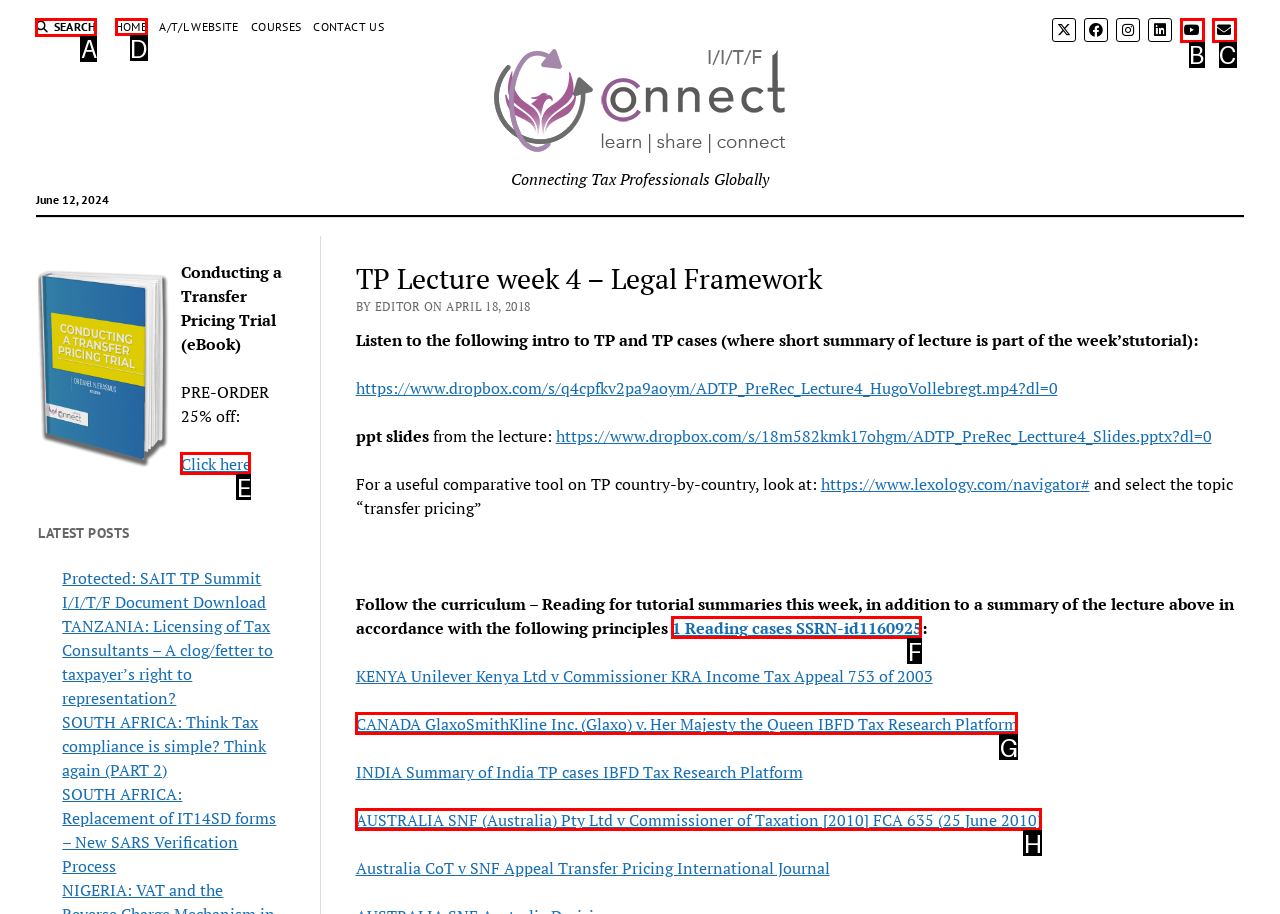For the task: Go to the home page, specify the letter of the option that should be clicked. Answer with the letter only.

D